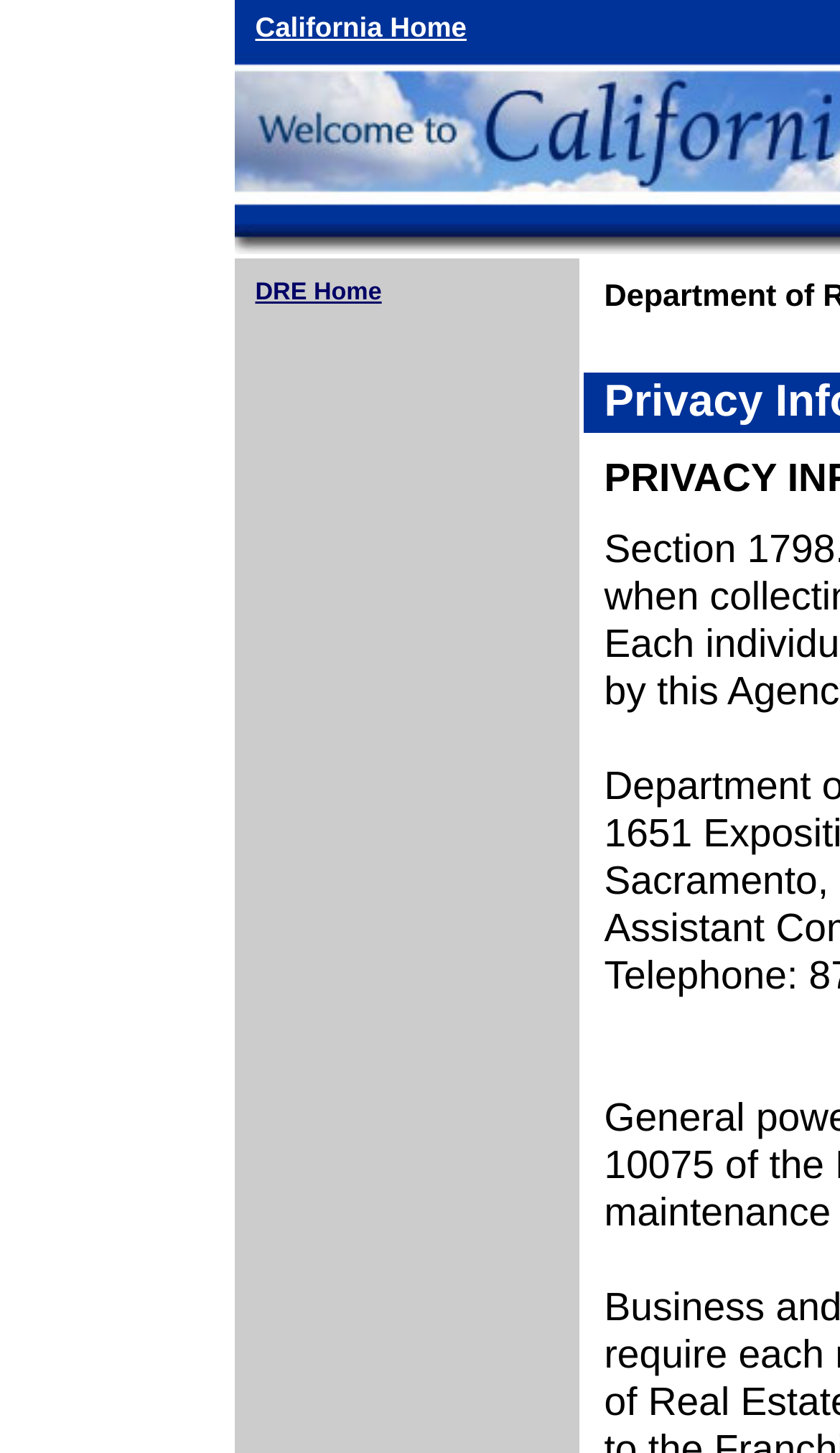What is the text of the link on the top-right corner?
Look at the screenshot and give a one-word or phrase answer.

DRE Home